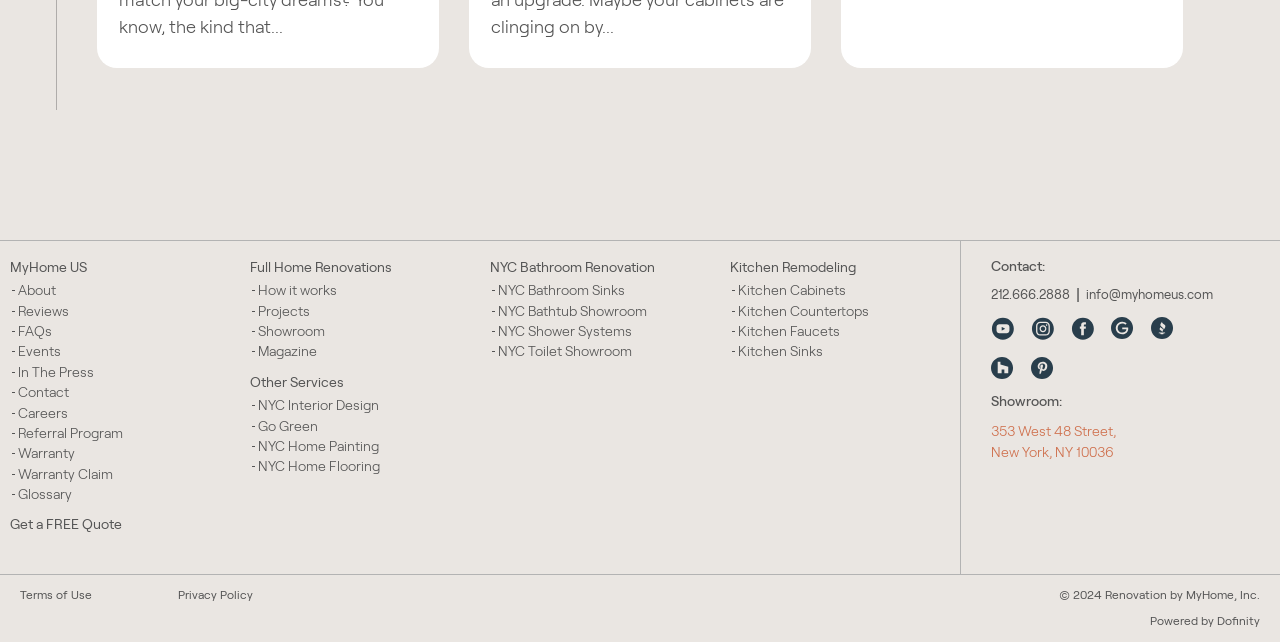Locate the bounding box coordinates of the clickable element to fulfill the following instruction: "Get a free quote". Provide the coordinates as four float numbers between 0 and 1 in the format [left, top, right, bottom].

[0.008, 0.806, 0.095, 0.83]